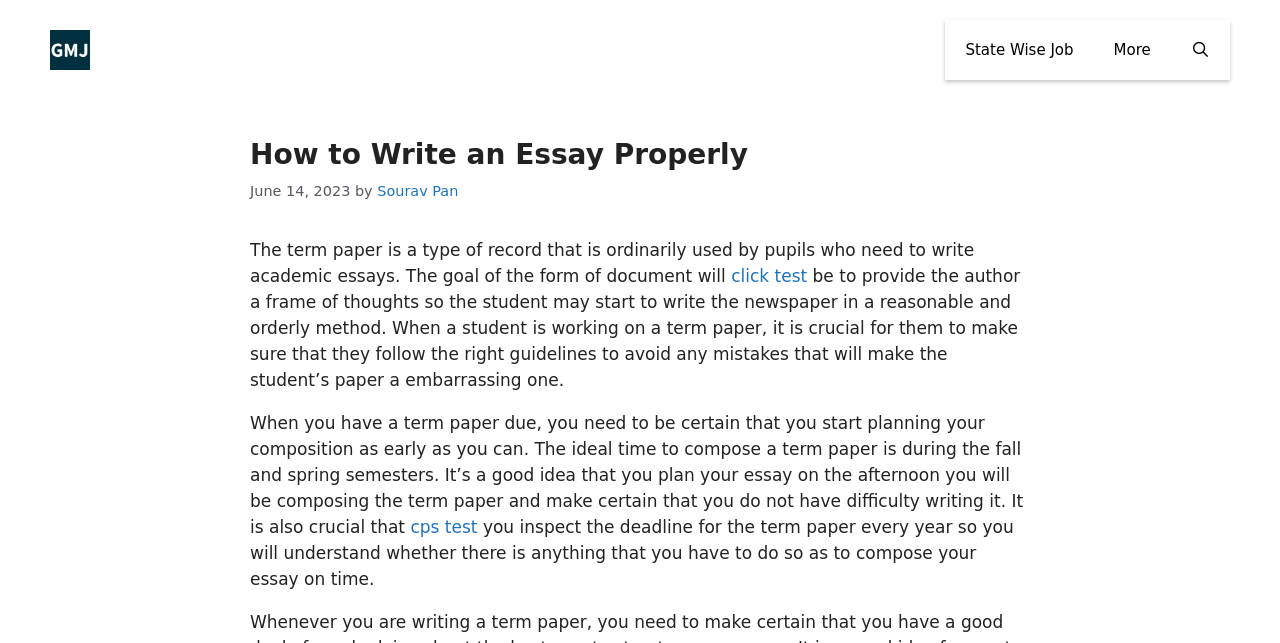Based on the element description: "click test", identify the bounding box coordinates for this UI element. The coordinates must be four float numbers between 0 and 1, listed as [left, top, right, bottom].

[0.571, 0.414, 0.631, 0.445]